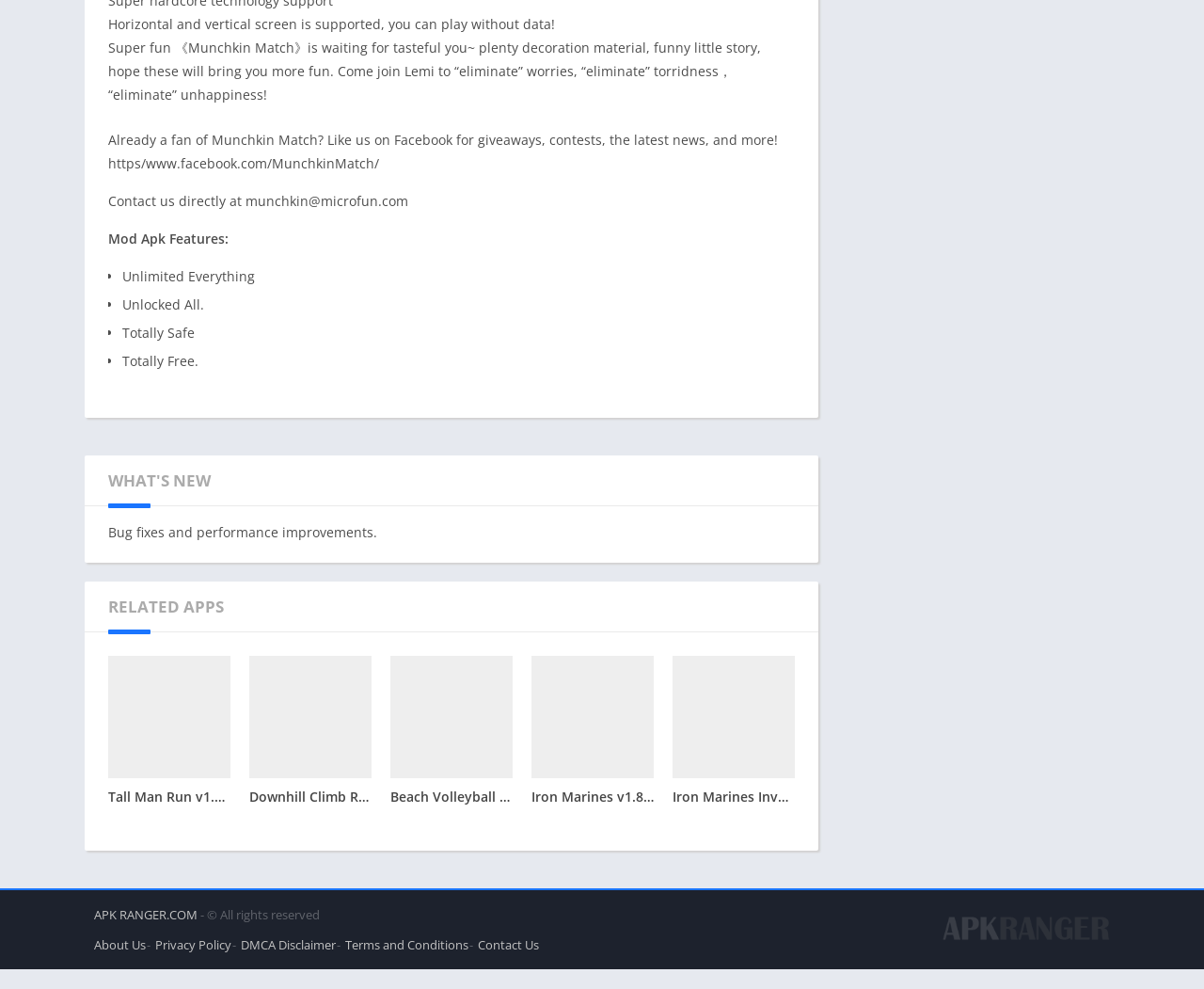How many related apps are listed?
Answer the question with detailed information derived from the image.

There are five related apps listed, which are 'Tall Man Run Mod APK', 'Downhill Climb Racing Mod APK', 'Beach Volleyball 3D Mod APK', 'Iron Marines Mod APK', and 'Iron Marines Invasion Mod APK'.